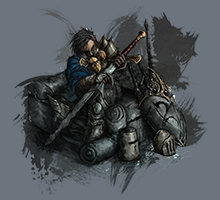Offer an in-depth caption that covers the entire scene depicted in the image.

The image depicts a weary warrior resting amidst a backdrop of scattered armor and weapons, symbolizing both past battles and the weight of experience. Clad in partially worn armor with a blue tunic, the figure clutches a sword, reflecting both readiness for future conflict and a moment of respite. The muted gray background enhances the somber tone, while the detailed textures of the armaments evoke a rich narrative of adventure and hardship. This artwork embodies themes of resilience and reflection, inviting viewers to ponder the stories behind such a solitary figure in a world laden with history.